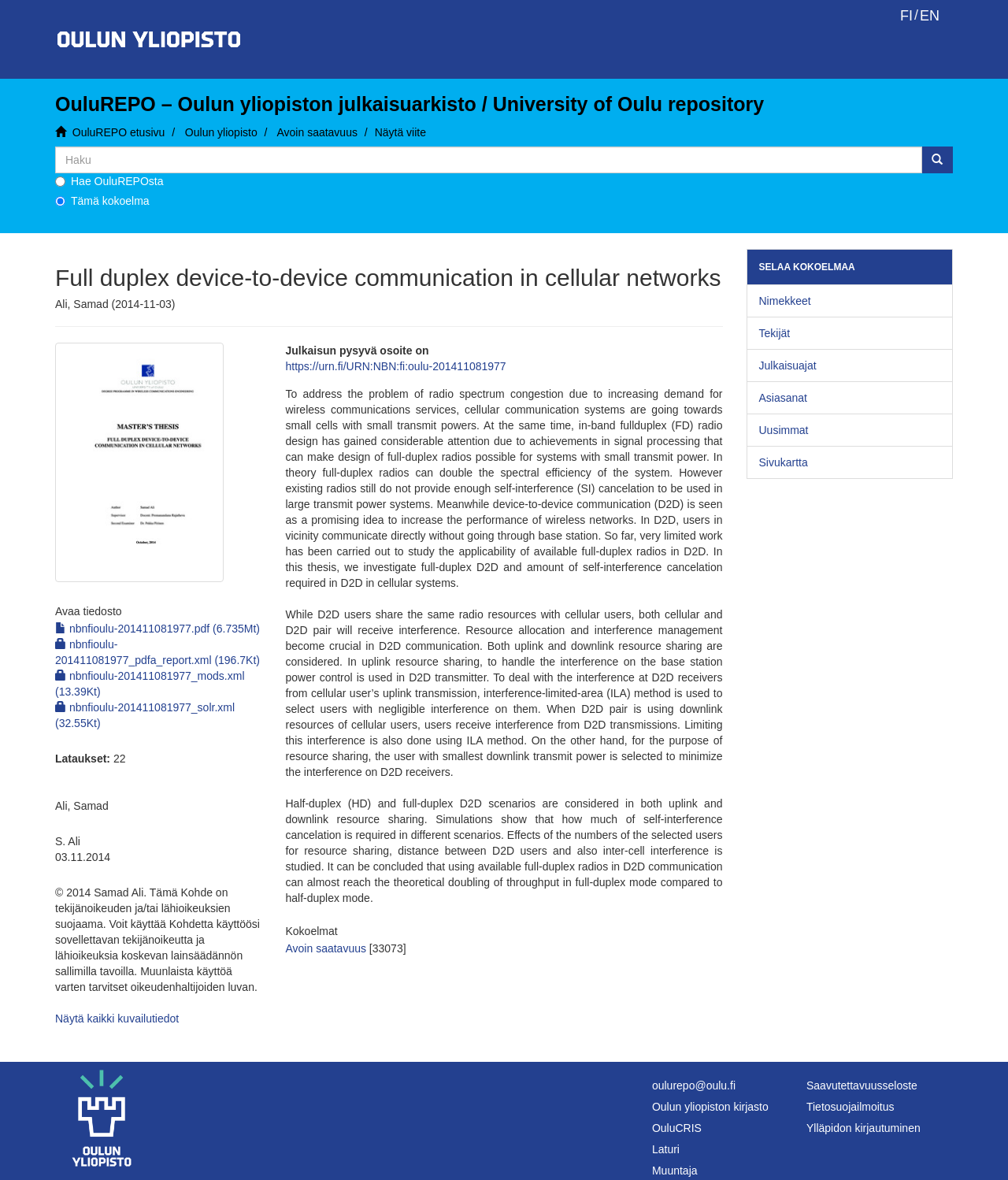Specify the bounding box coordinates of the element's region that should be clicked to achieve the following instruction: "View the full description of the publication". The bounding box coordinates consist of four float numbers between 0 and 1, in the format [left, top, right, bottom].

[0.283, 0.305, 0.502, 0.316]